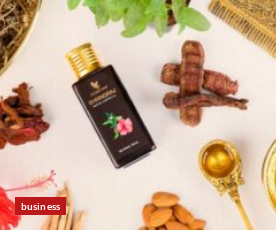Respond with a single word or phrase to the following question: What is the theme of the beauty regimen depicted in the image?

Holistic approach to wellness